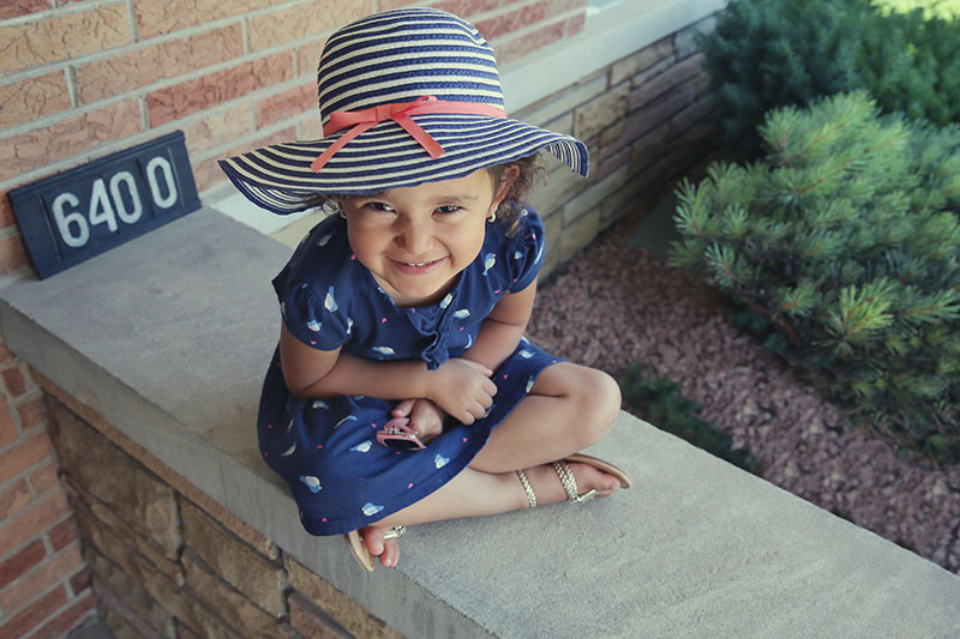Give a detailed account of everything present in the image.

In the image, a young girl is perched on a stone ledge, exuding joy and anticipation. She wears a delightful navy blue dress adorned with colorful patterns, complemented by a wide-brimmed, striped hat embellished with a pink ribbon. Her cheerful smile reveals her excitement as she waits, likely for someone special. To her side, the house number "6400" is displayed prominently, hinting at a warm, inviting home. The background is filled with lush greenery, enhancing the vibrant, sunny atmosphere of the moment. This capture perfectly reflects a blend of innocence and the charm of childhood adventures.